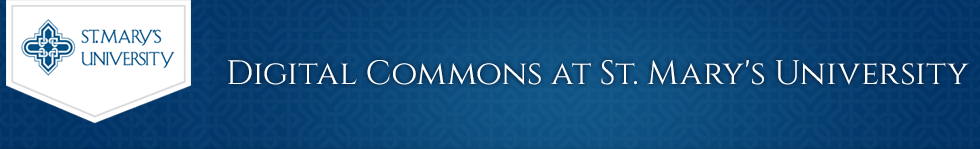Craft a detailed explanation of the image.

This image showcases the title banner for the "Digital Commons at St. Mary's University." The banner features the university's emblem on the left, accompanied by the text in elegant typography against a deep blue background, emphasizing the university's brand identity. This visual representation serves as an introductory element for users engaging with the digital repository, highlighting the platform's function in providing access to scholarly and professional works affiliated with St. Mary's University. The design reflects a professional aesthetic, suitable for an academic audience seeking research and publications from the institution.